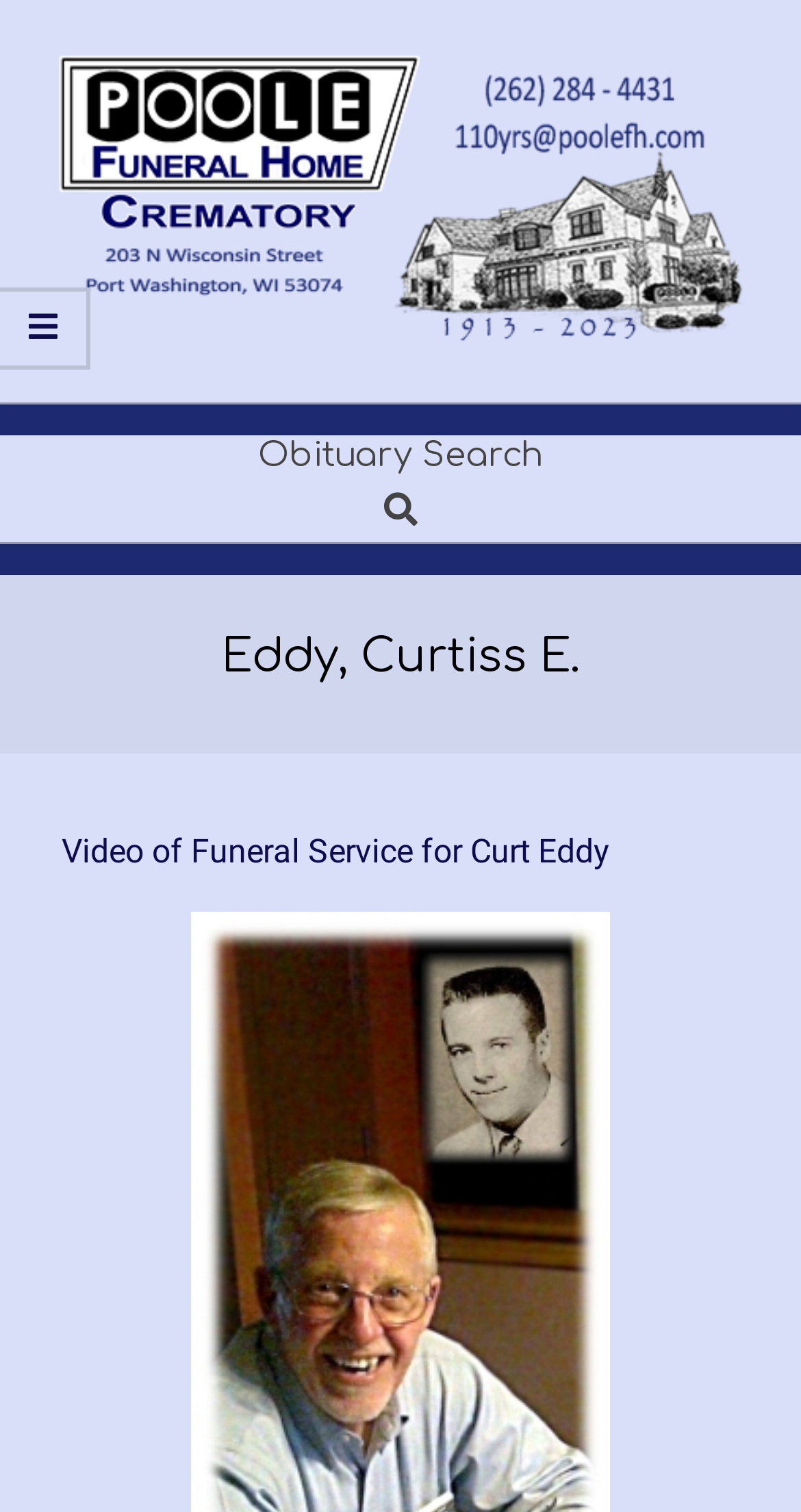Determine the bounding box coordinates of the UI element described by: "Menu".

[0.0, 0.19, 0.113, 0.244]